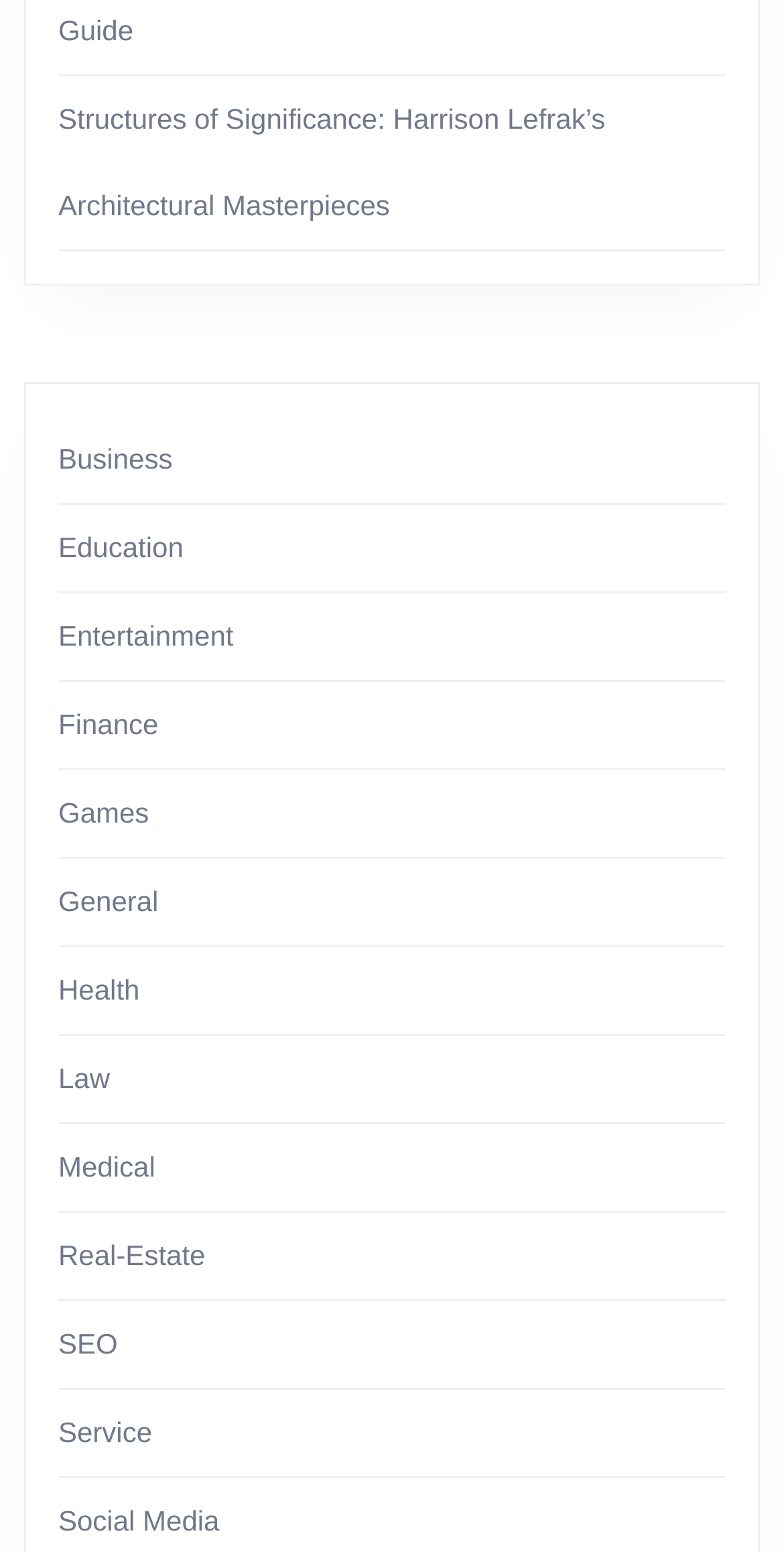Is there a category for Health?
Carefully analyze the image and provide a detailed answer to the question.

I scanned the list of links under the root element and found a link with the text 'Health', so yes, there is a category for Health.